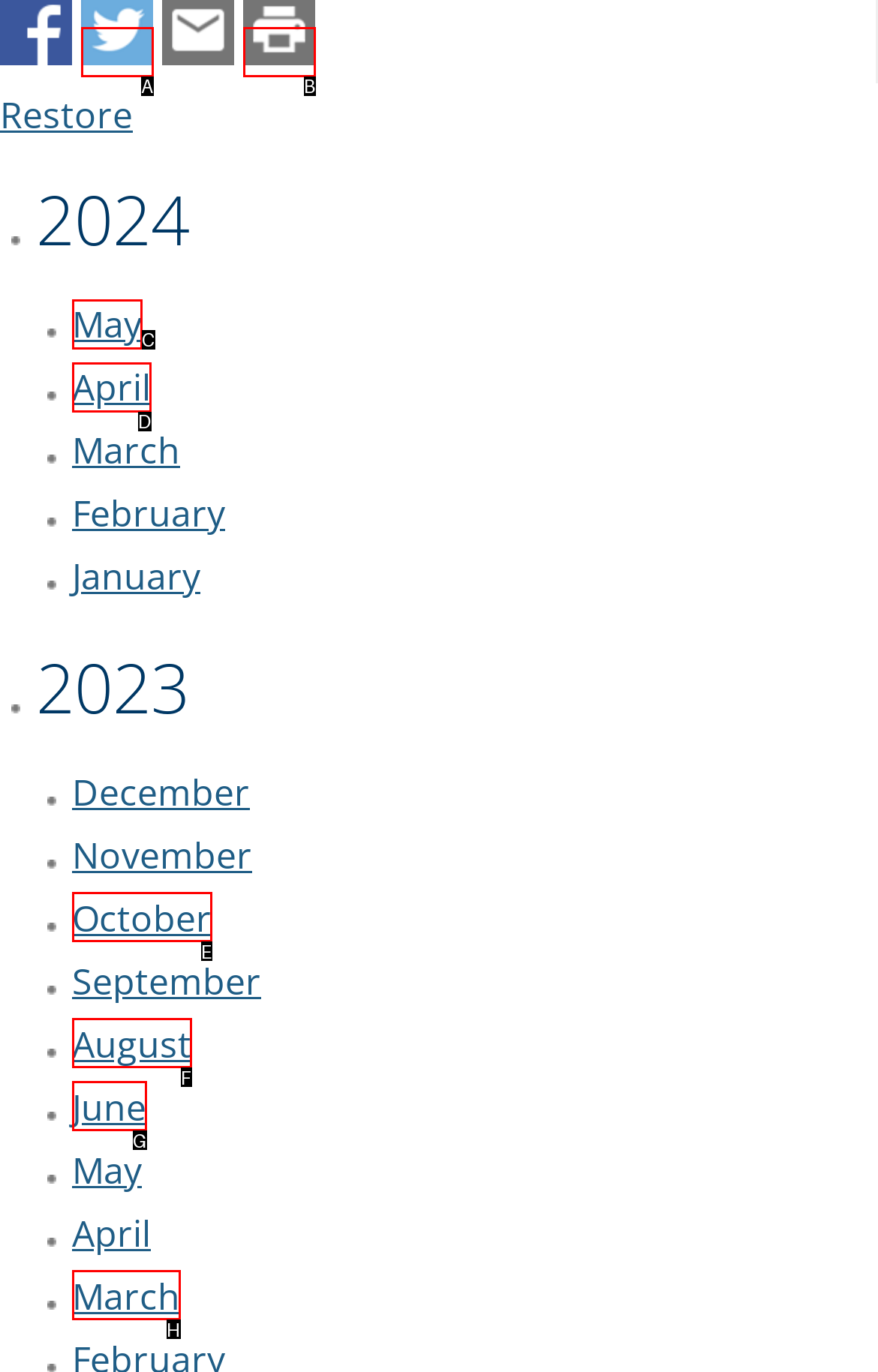Using the element description: alt="Print this page", select the HTML element that matches best. Answer with the letter of your choice.

B